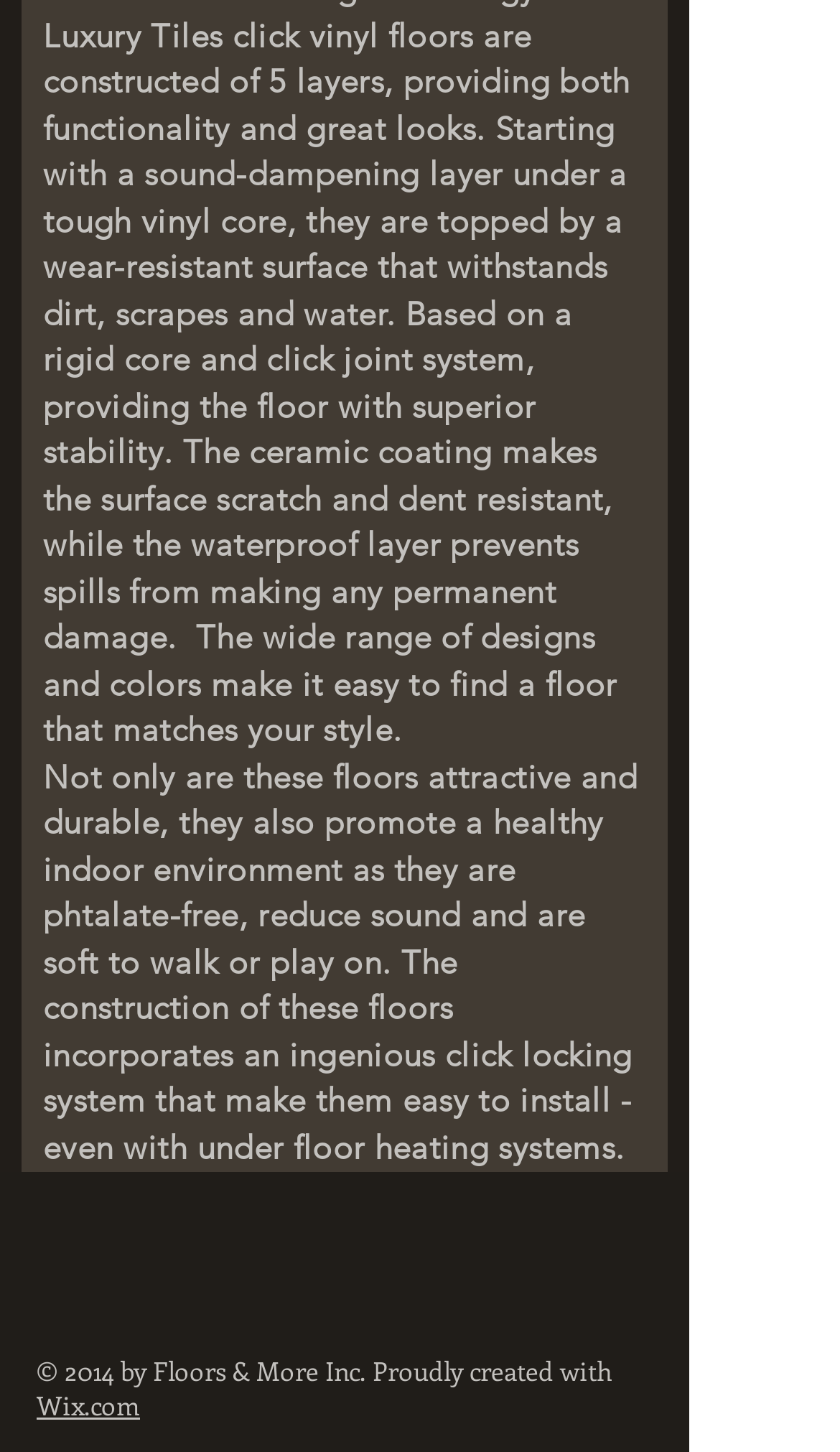Please find the bounding box coordinates (top-left x, top-left y, bottom-right x, bottom-right y) in the screenshot for the UI element described as follows: aria-label="Facebook Clean"

[0.421, 0.852, 0.51, 0.904]